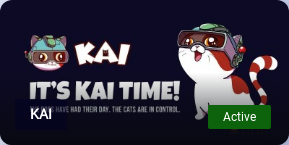List and describe all the prominent features within the image.

The image showcases the ICO KAI, highlighted with a playful theme that features cartoonish cat characters, emphasizing the whimsical nature of the project. The text "IT'S KAI TIME!" prominently displayed suggests an engaging and exciting branding message aimed at potential investors. The visual elements include a spirited cat wearing a headset and goggles, symbolizing a fun and interactive approach to the cryptocurrency space. Additionally, a vibrant green button labeled "Active" indicates that the ICO is currently operational, inviting users to participate. This combination of imagery and text reflects the project's lively spirit and community focus.